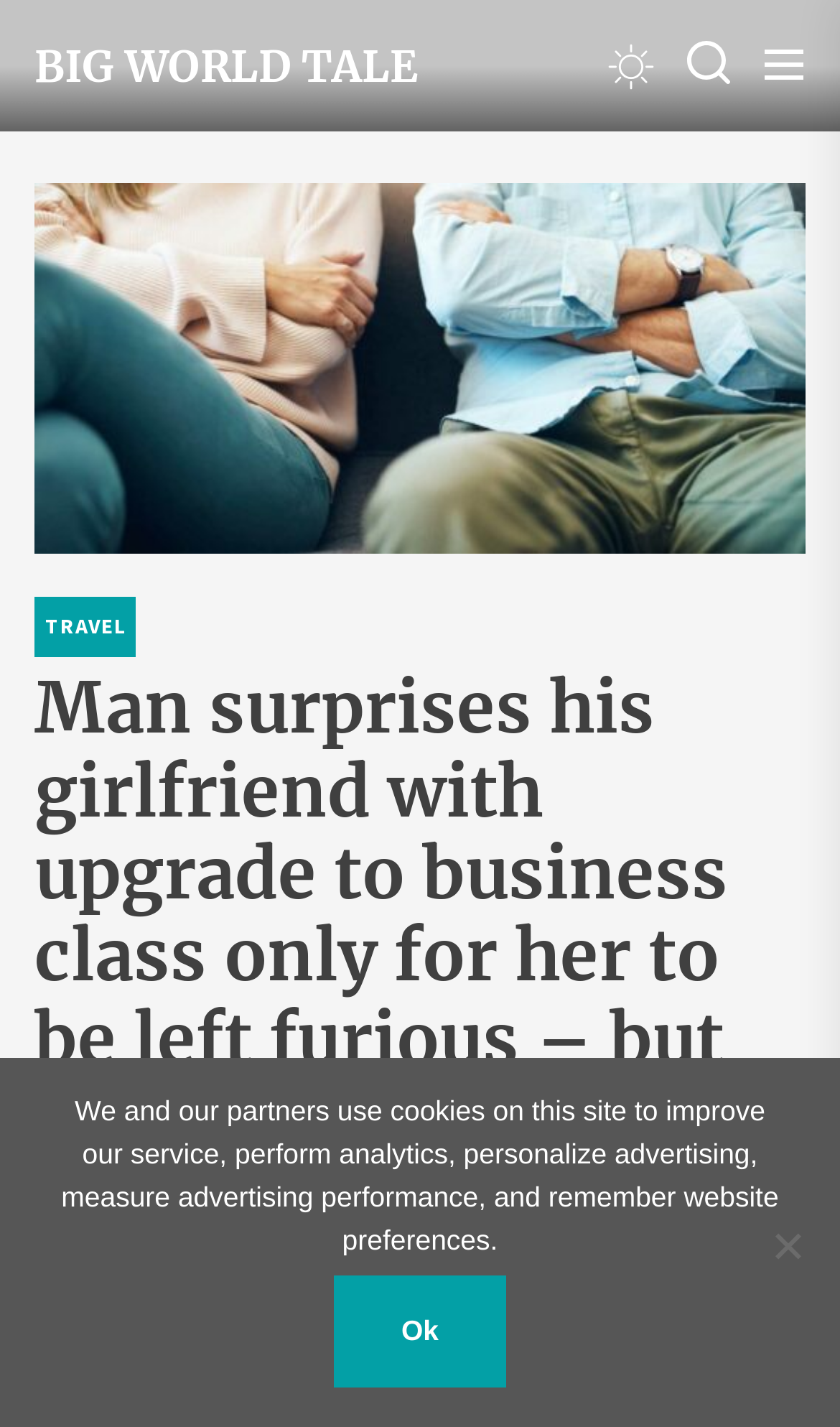What is the category of the article?
Please give a well-detailed answer to the question.

I determined the category of the article by looking at the link 'TRAVEL' located at the top of the webpage, which suggests that the article belongs to the travel category.